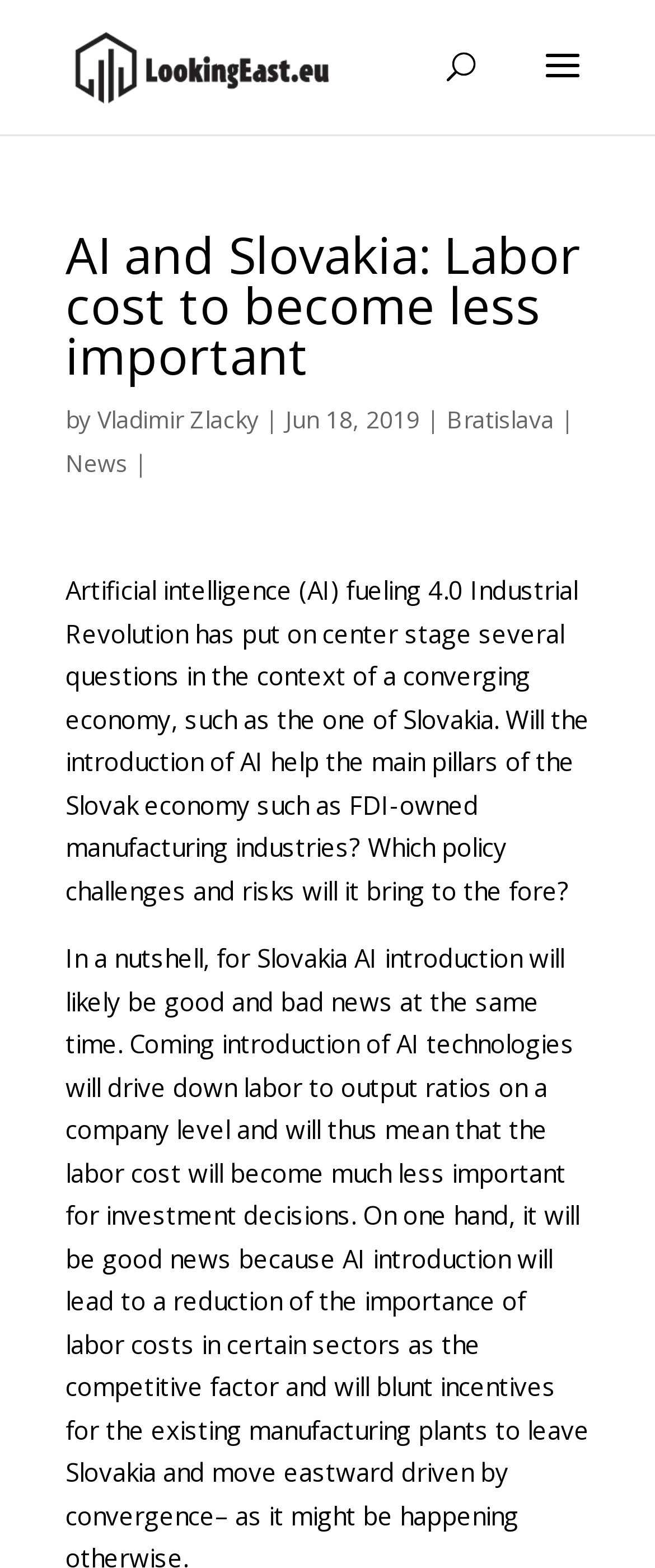Please identify the primary heading on the webpage and return its text.

AI and Slovakia: Labor cost to become less important